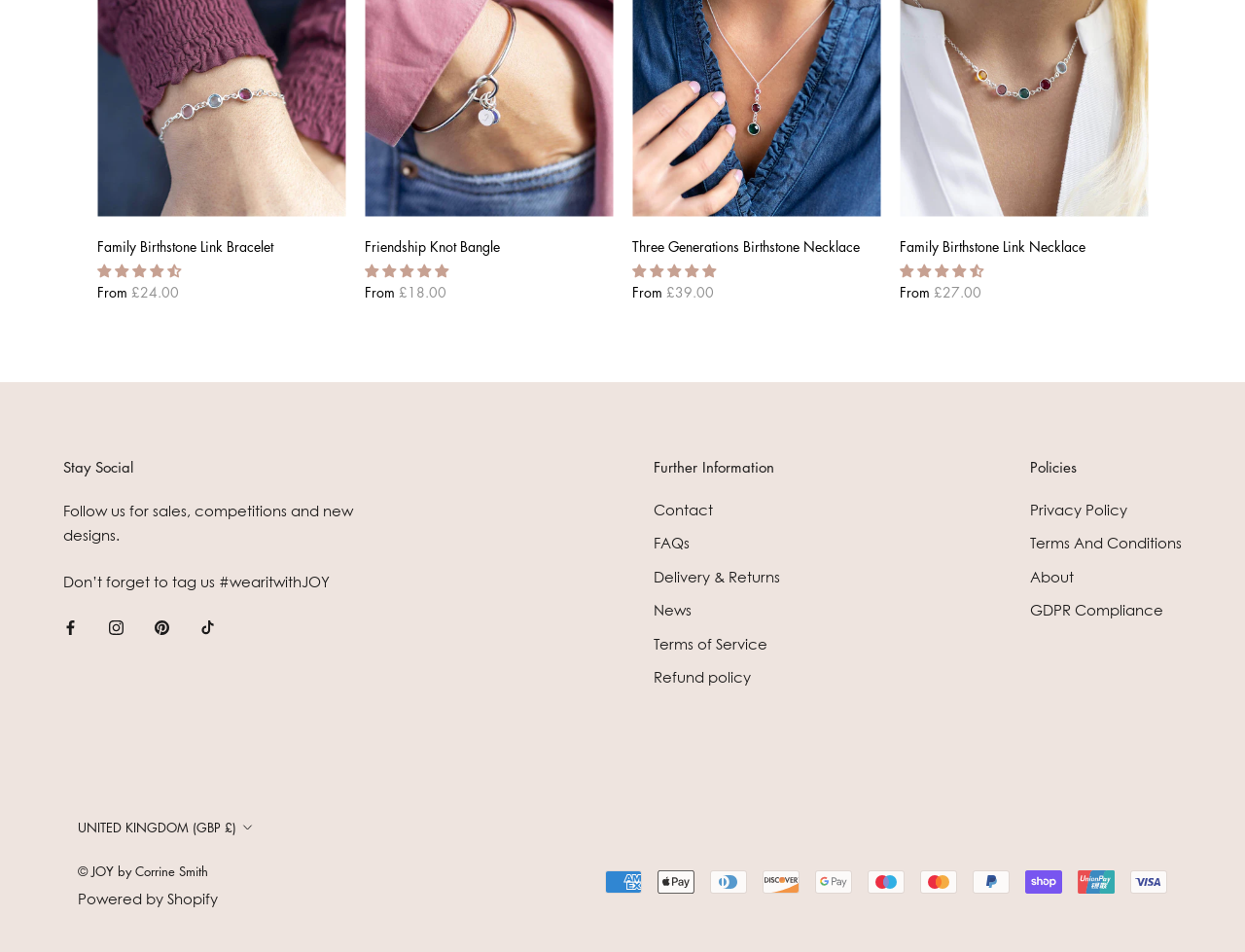Identify the bounding box coordinates of the section that should be clicked to achieve the task described: "Follow on Facebook".

[0.051, 0.645, 0.062, 0.67]